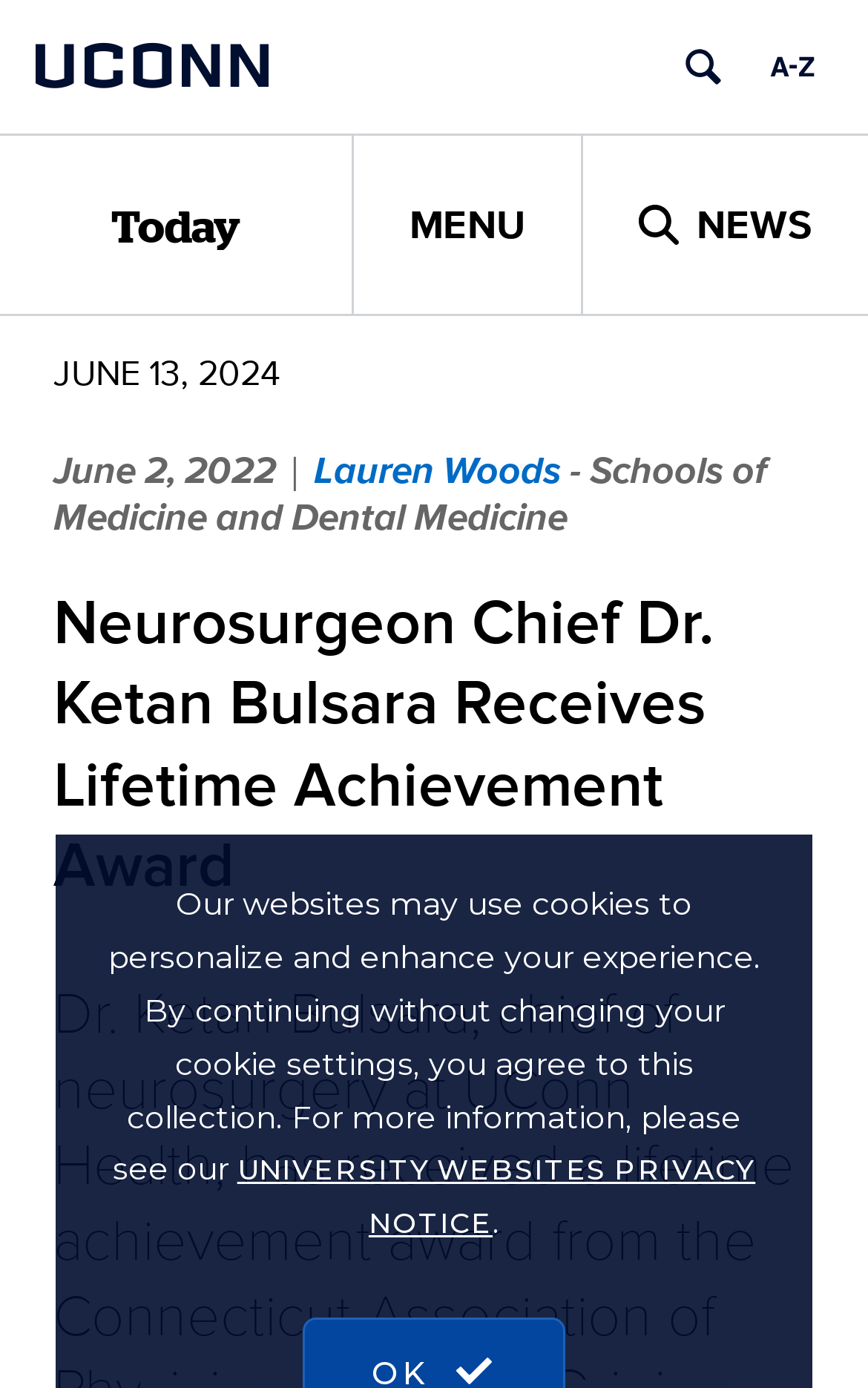Please determine the bounding box coordinates of the clickable area required to carry out the following instruction: "visit the university websites privacy notice". The coordinates must be four float numbers between 0 and 1, represented as [left, top, right, bottom].

[0.273, 0.831, 0.87, 0.893]